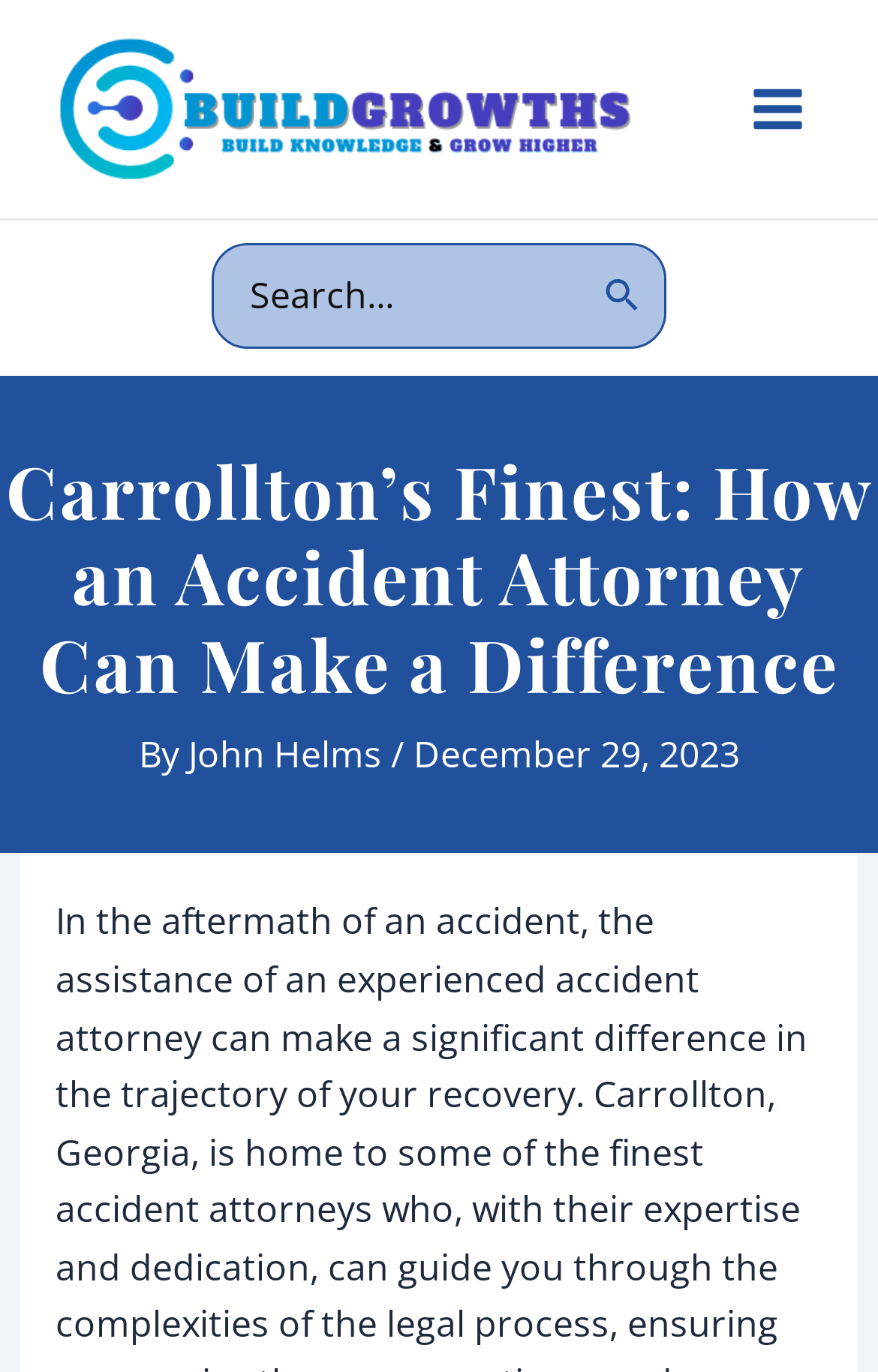Determine which piece of text is the heading of the webpage and provide it.

Carrollton’s Finest: How an Accident Attorney Can Make a Difference